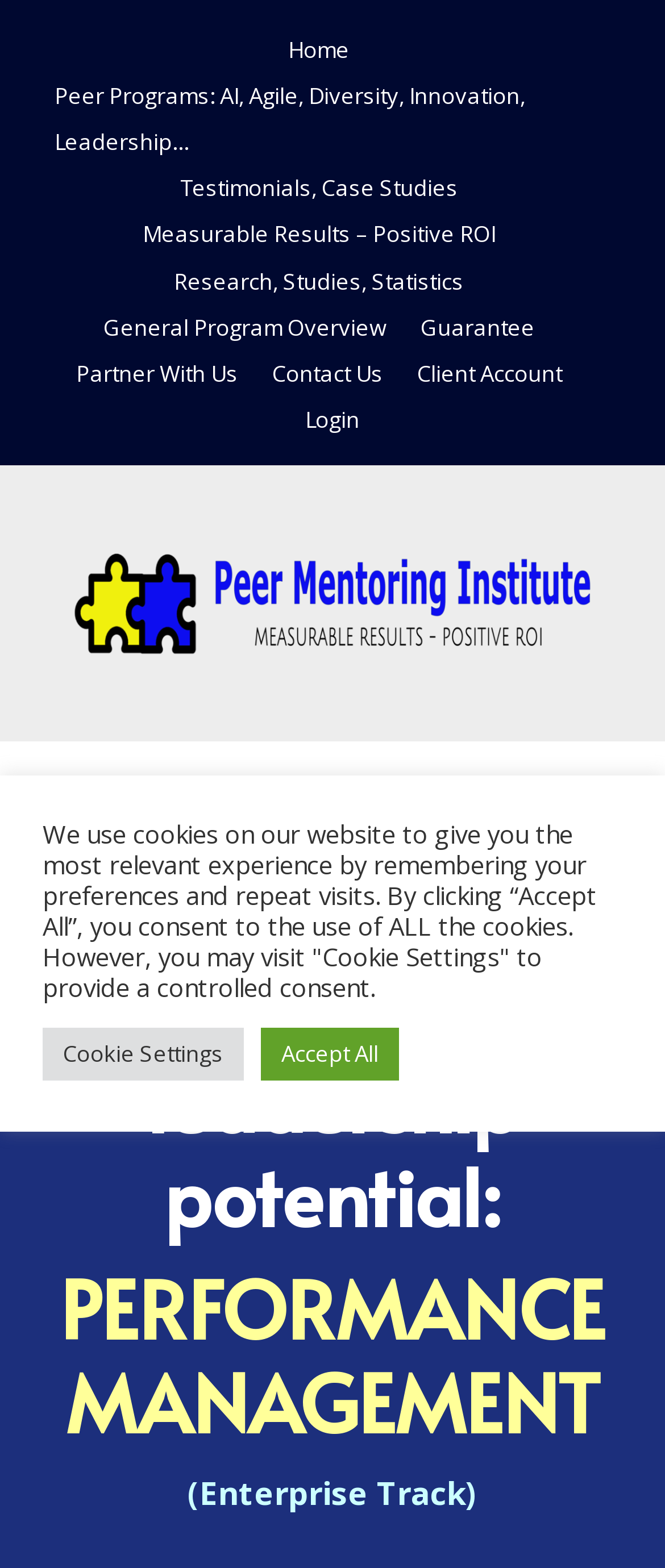Determine the main text heading of the webpage and provide its content.

Peer Mentoring Institute